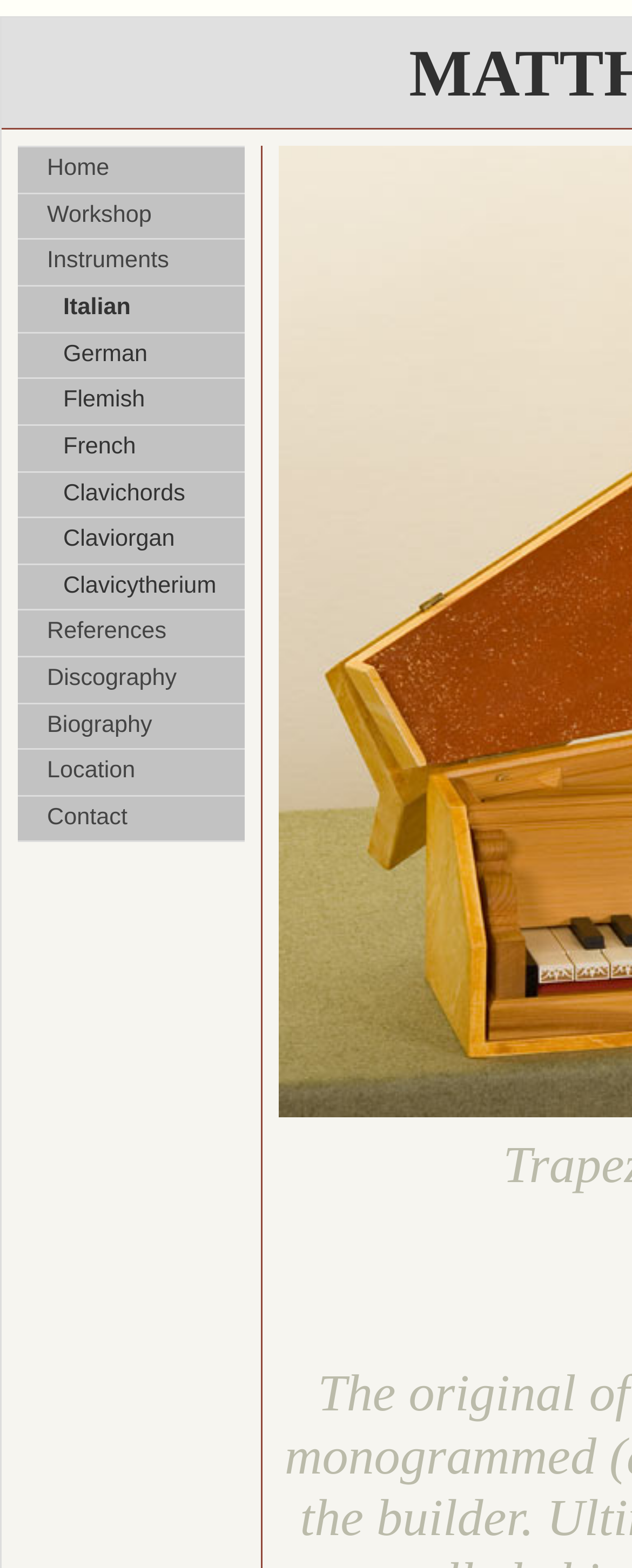Use a single word or phrase to answer the following:
What is the first link on the webpage?

Home